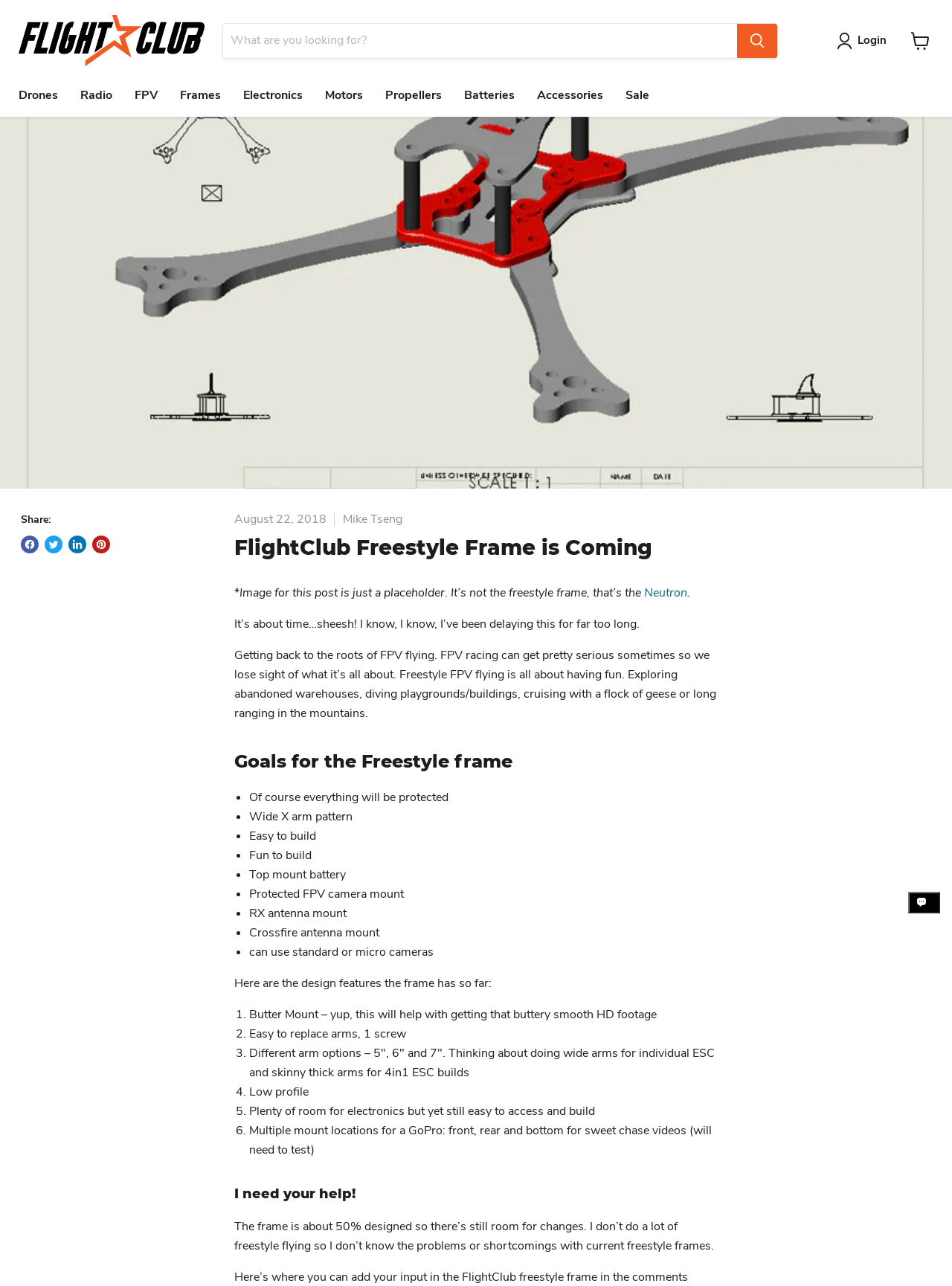How many arm options are mentioned for the Freestyle Frame?
Please give a well-detailed answer to the question.

The webpage mentions three arm options for the Freestyle Frame: 5″, 6″, and 7″. This is mentioned in the design features of the frame, where it says 'Different arm options – 5″, 6″ and 7″'.